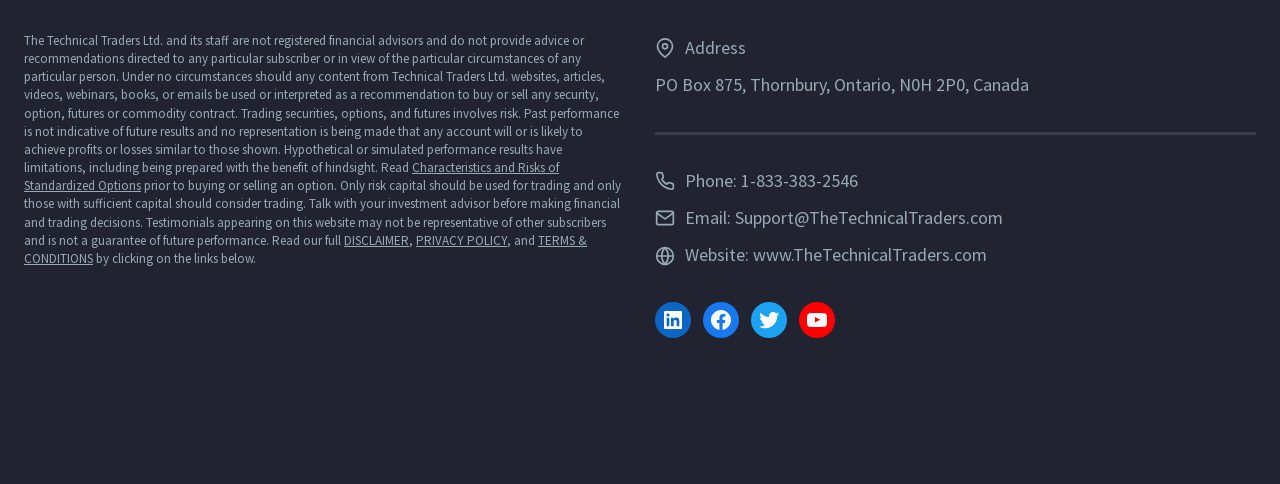How can users contact the company via email?
Please provide a single word or phrase as your answer based on the screenshot.

Support@TheTechnicalTraders.com